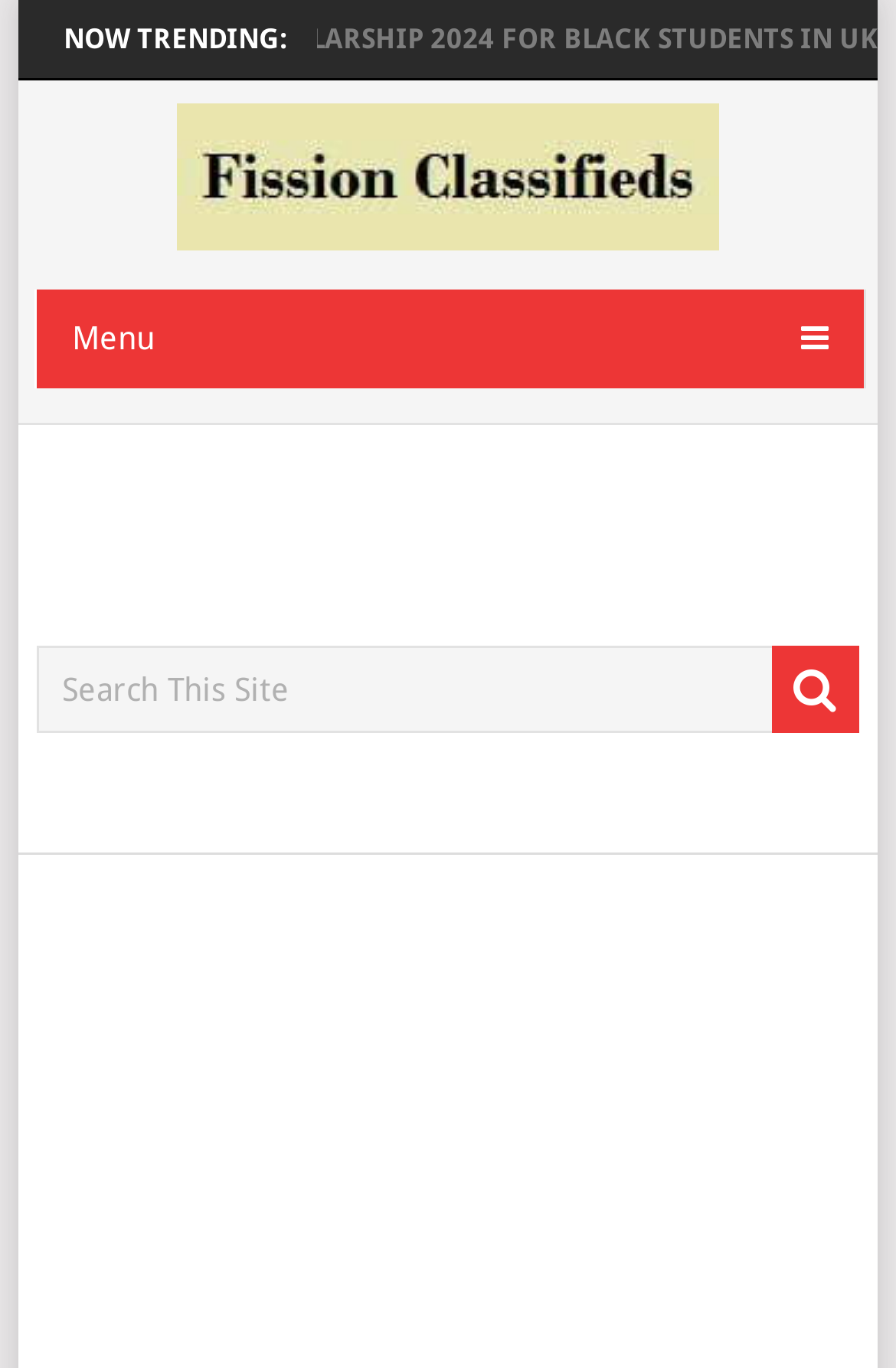Find the bounding box coordinates for the HTML element specified by: "Menu".

[0.039, 0.212, 0.966, 0.284]